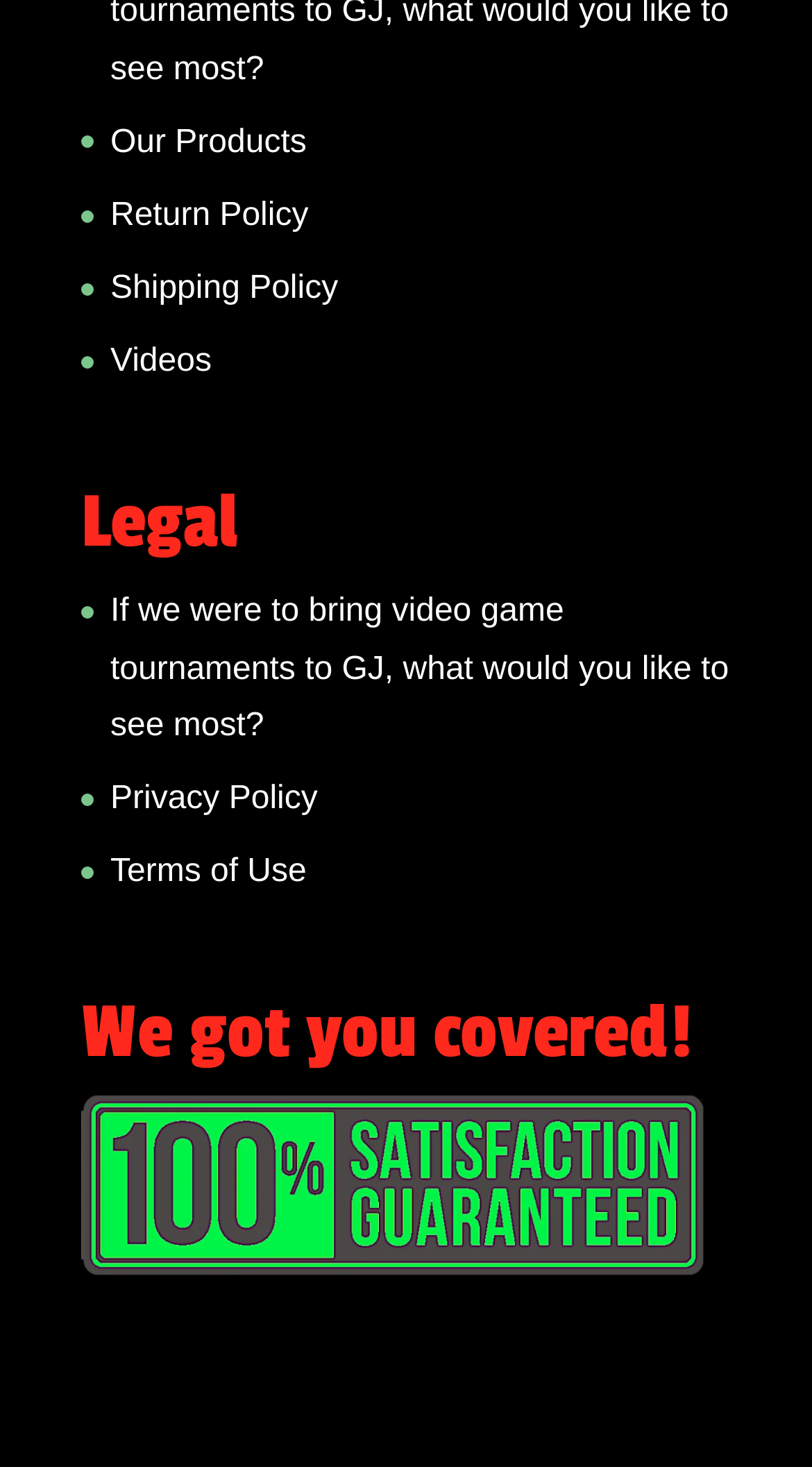Using the elements shown in the image, answer the question comprehensively: What is the topic of the link above 'Privacy Policy'?

The link above 'Privacy Policy' is 'If we were to bring video game tournaments to GJ, what would you like to see most?'. This link is asking about video game tournaments.